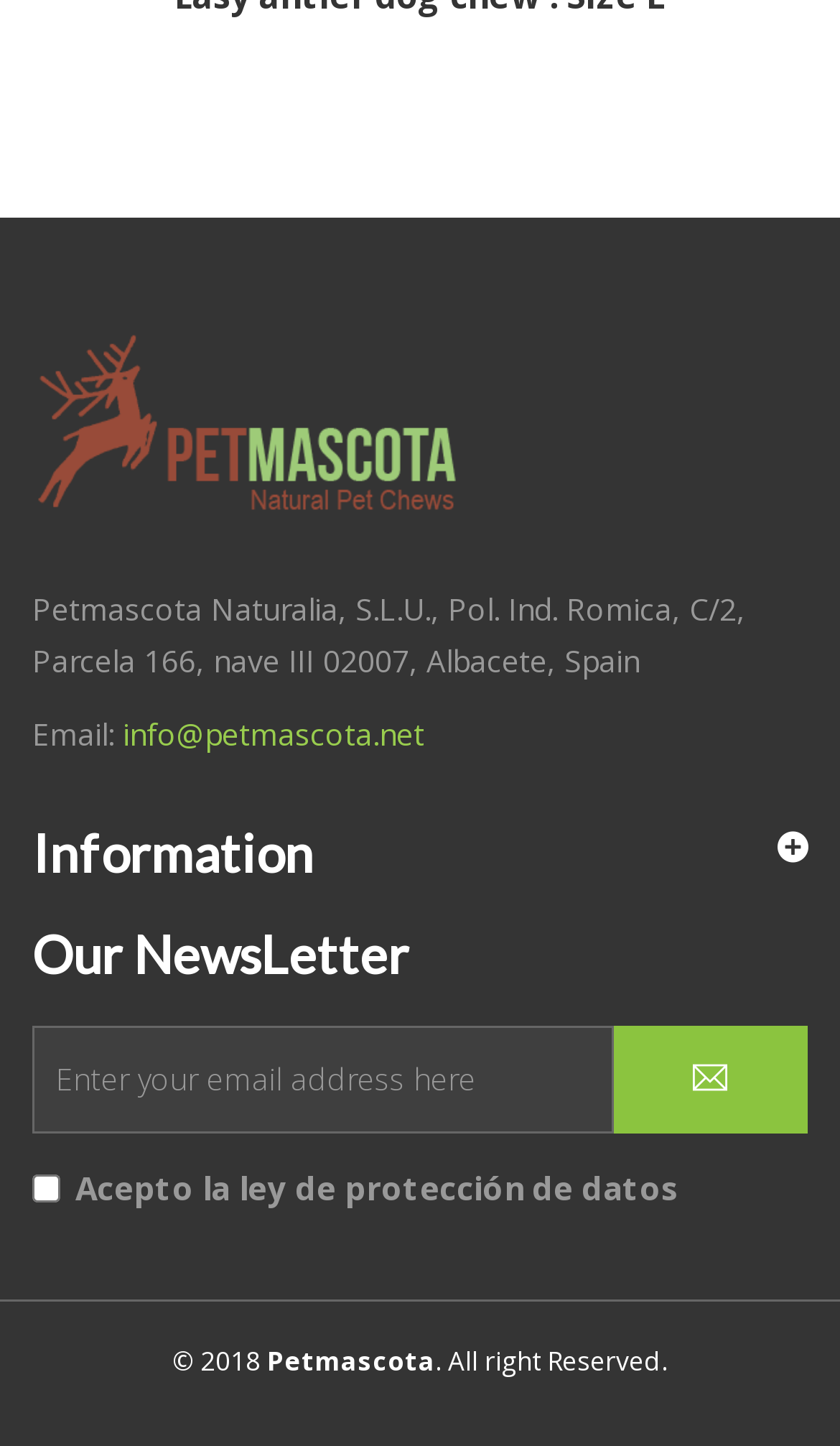What is the email address for contact?
Please answer the question with as much detail and depth as you can.

The email address can be found in the footer section of the webpage, where it is mentioned as 'Email: info@petmascota.net'.